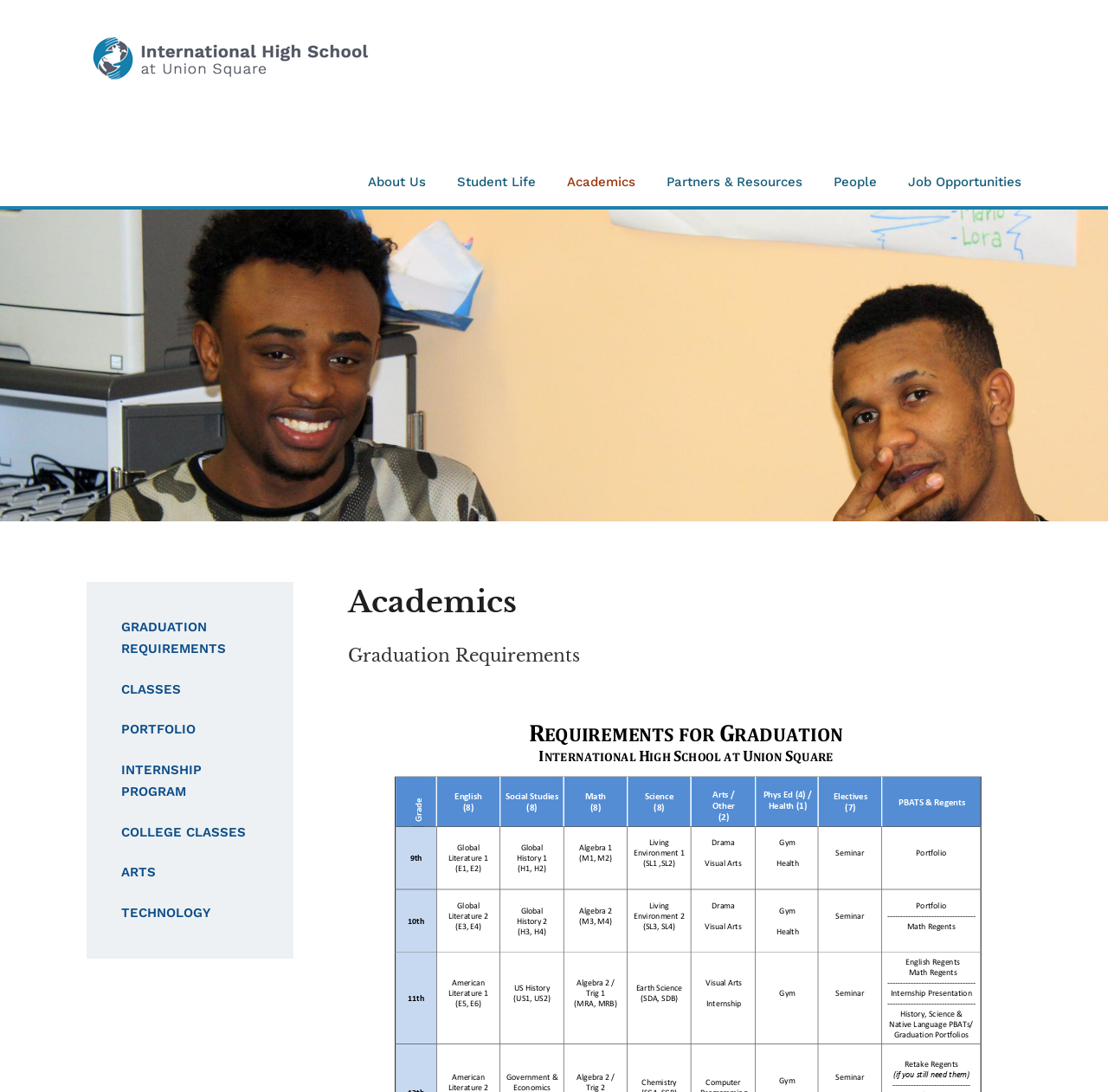Locate the bounding box coordinates of the element you need to click to accomplish the task described by this instruction: "Click the International High School at Union Square Logo".

[0.078, 0.029, 0.34, 0.077]